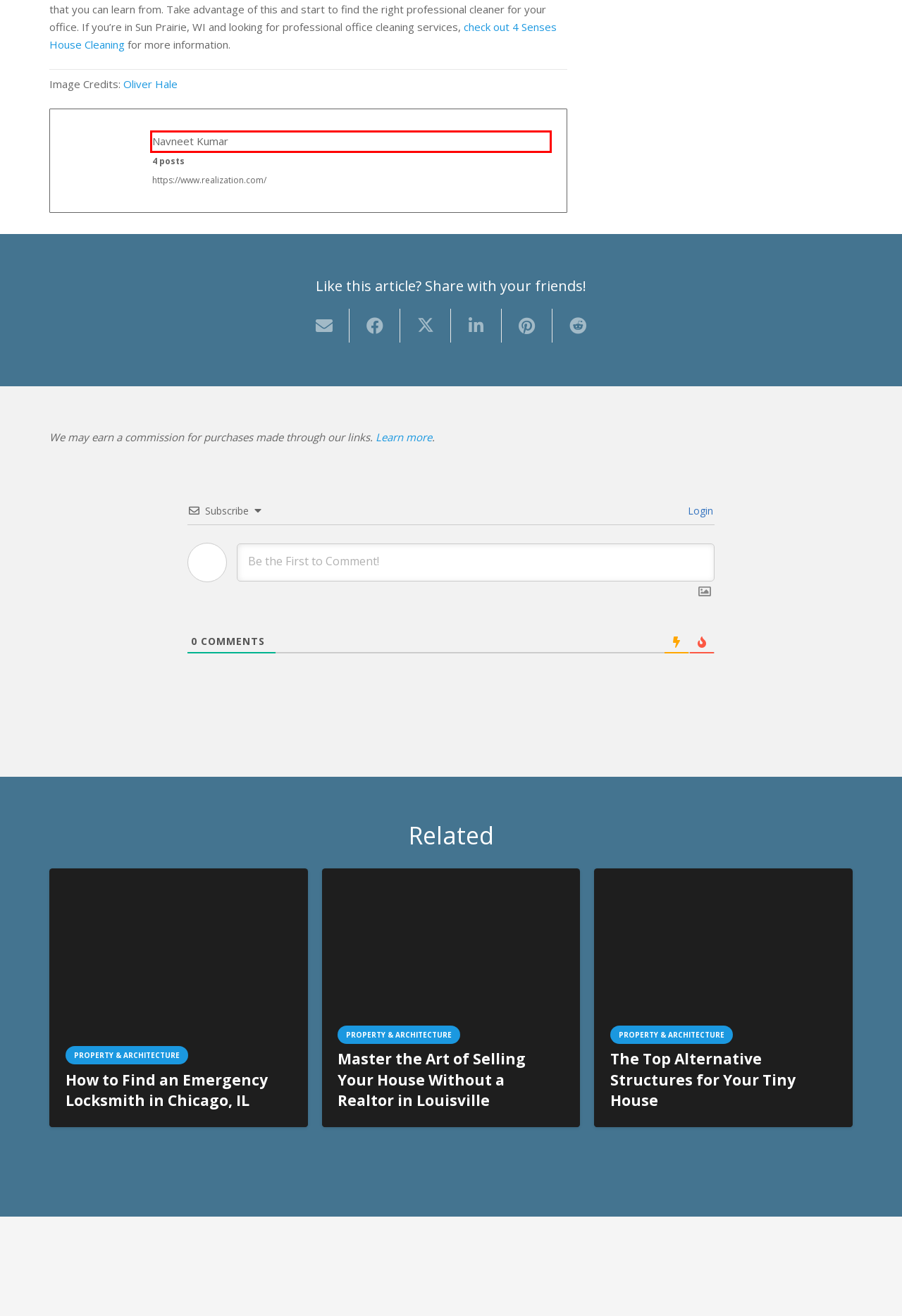Given a webpage screenshot with a red bounding box around a UI element, choose the webpage description that best matches the new webpage after clicking the element within the bounding box. Here are the candidates:
A. Master the Art of Selling Your House Without a Realtor in Louisville | Previous Magazine
B. Sun Prairie, WI House Cleaning Services - 4 Senses House Cleaning
C. How to Find an Emergency Locksmith in Chicago, IL | Previous Magazine
D. phs Specialist in Washroom, Healthcare & Floorcare Hygiene
E. The Top Alternative Structures for Your Tiny House | Previous Magazine
F. Previous Magazine | British Tech & Lifestyle Publication
G. Navneet Kumar | Previous Magazine
H. Project Portfolio Delivery Software, Not Useless Project Management, Not Gartner's PPM | Realization

G